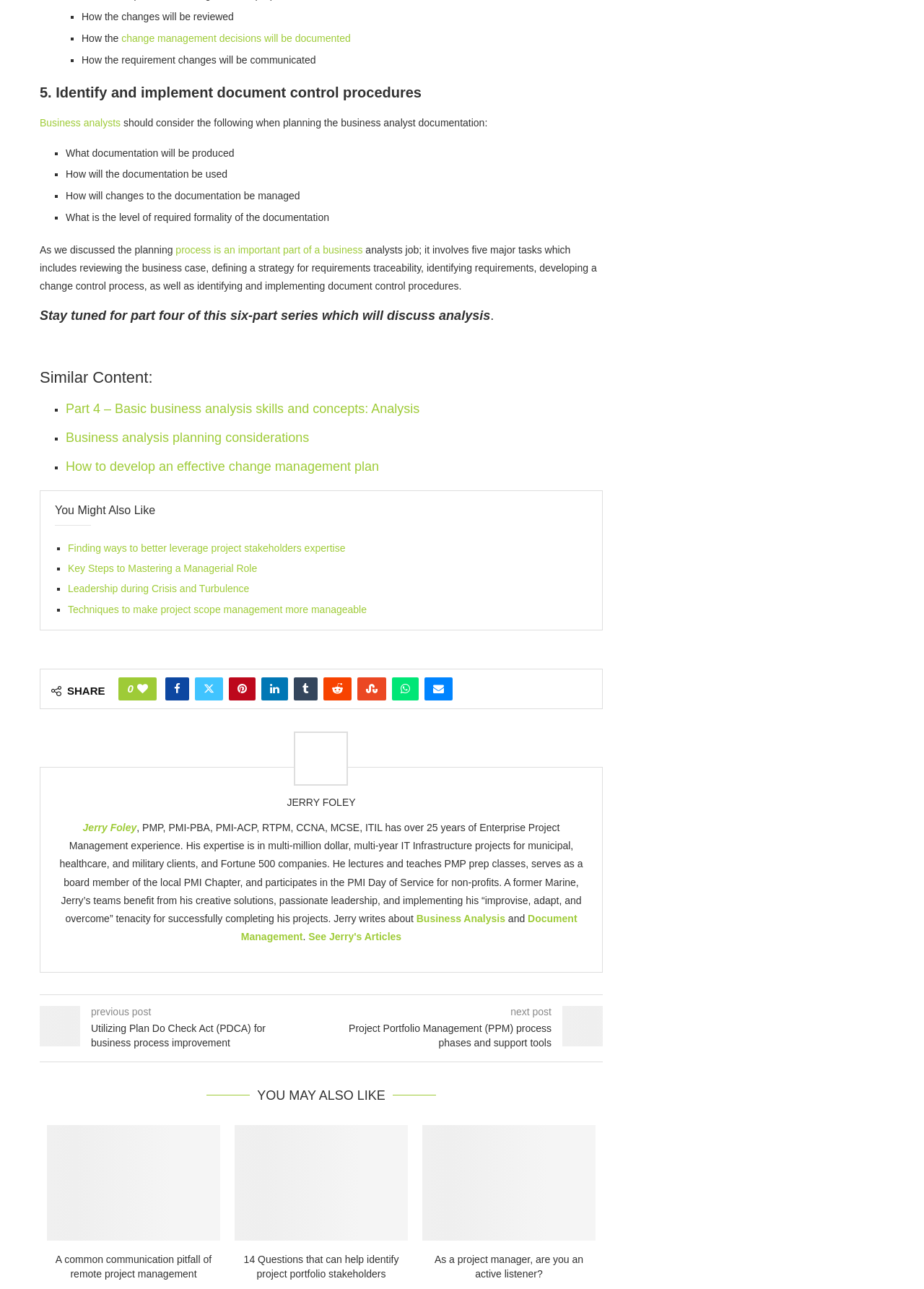Identify the bounding box coordinates of the section that should be clicked to achieve the task described: "Click on 'How to develop an effective change management plan'".

[0.071, 0.356, 0.41, 0.368]